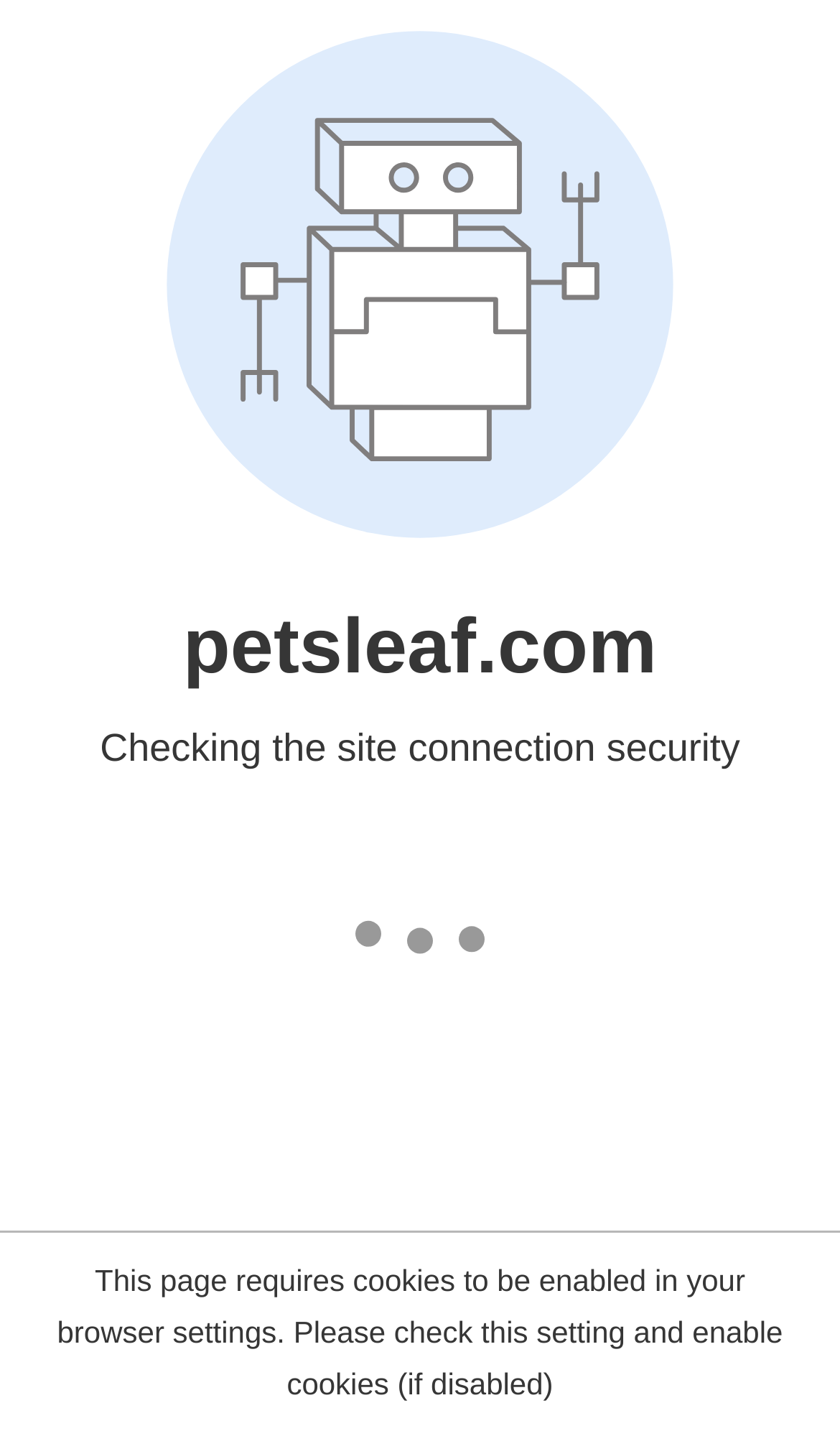Who is the author of the article?
Provide a fully detailed and comprehensive answer to the question.

The link 'Written by: Paul White' and the corresponding image suggest that Paul White is the author of the article. This information is also supported by the heading 'Written by: Paul White'.